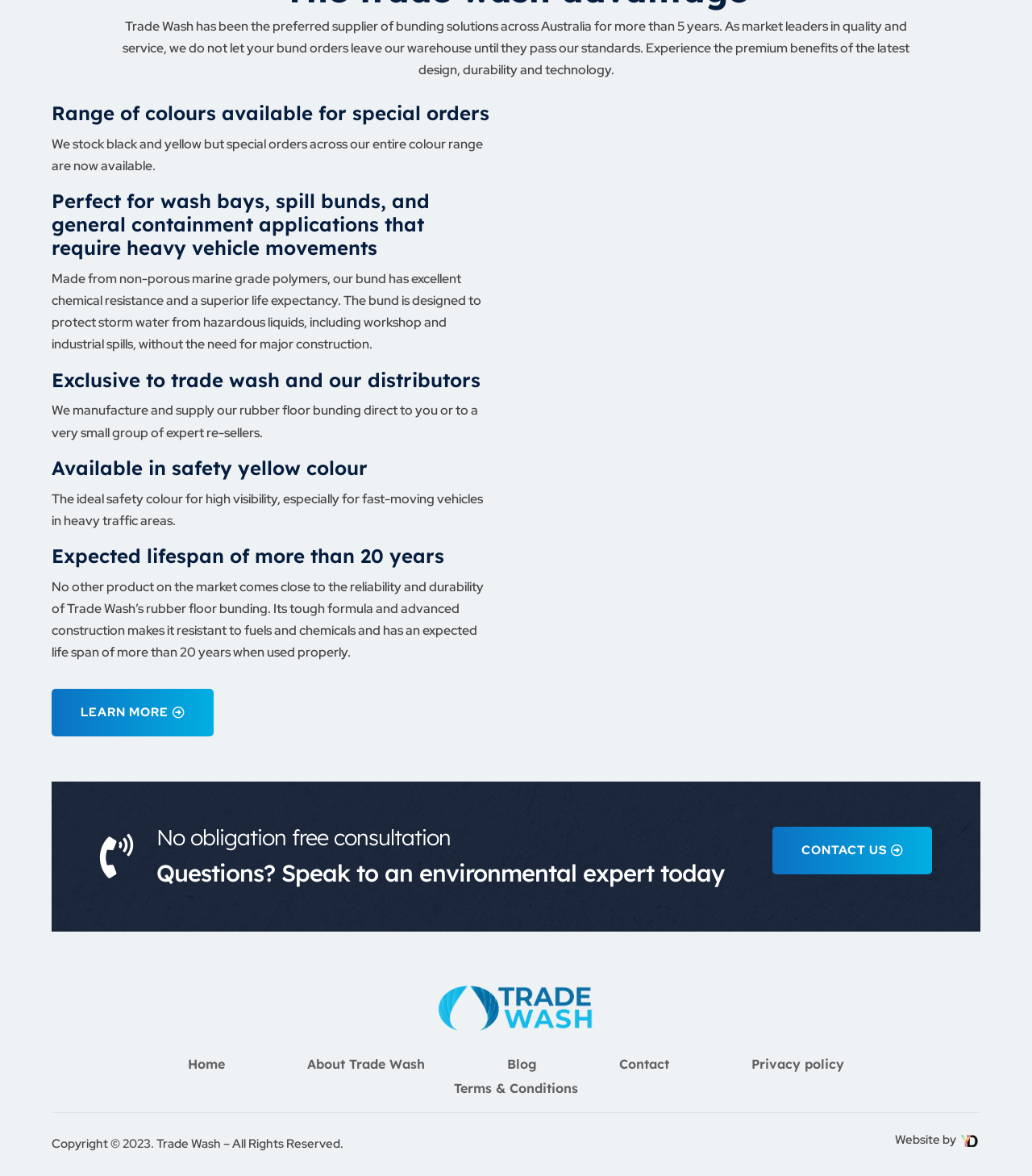Based on the image, provide a detailed response to the question:
What is Trade Wash's specialty?

Based on the webpage content, Trade Wash is a company that specializes in providing bunding solutions across Australia for more than 5 years, and they are market leaders in quality and service.